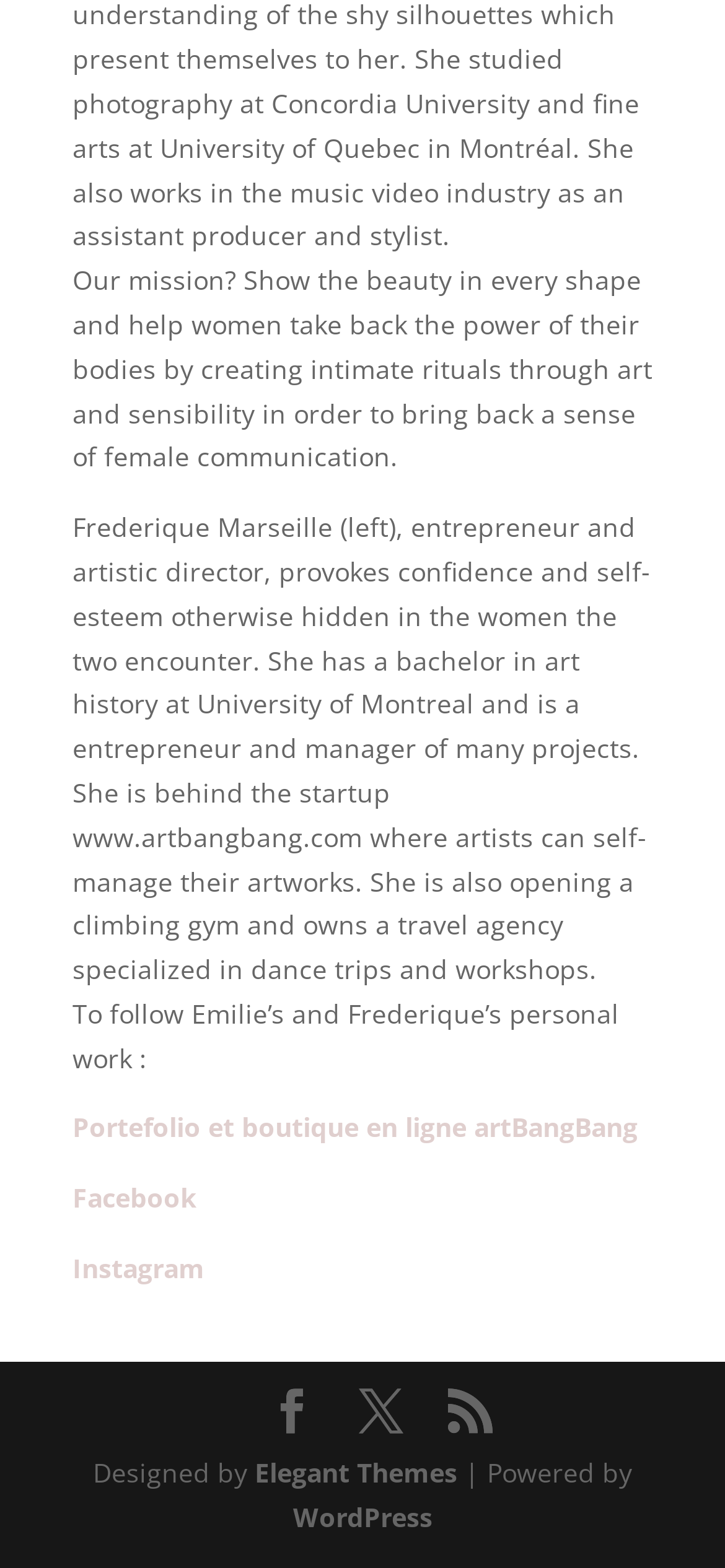Provide the bounding box coordinates of the HTML element described by the text: "Elegant Themes".

[0.351, 0.928, 0.631, 0.951]